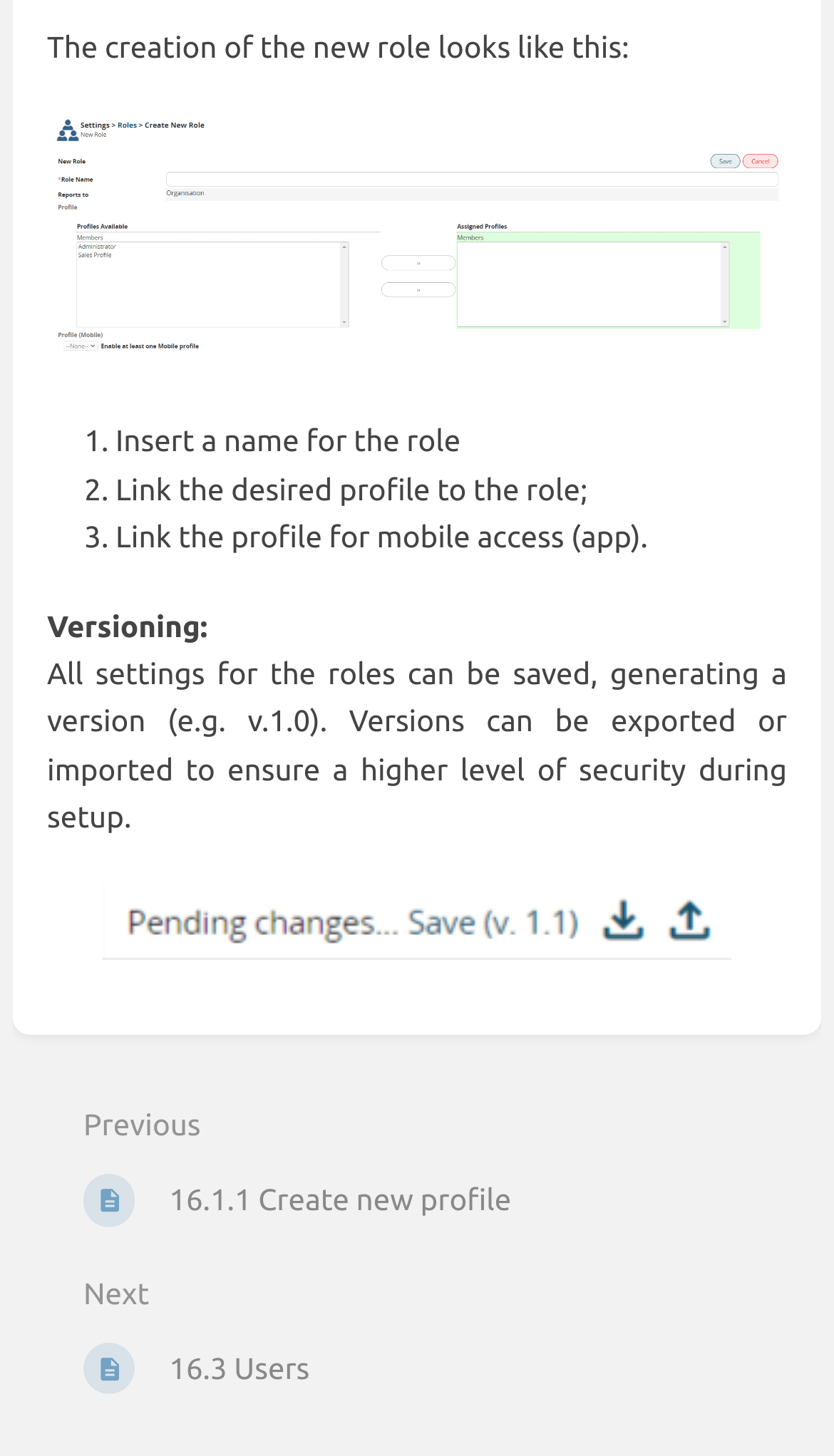Bounding box coordinates should be provided in the format (top-left x, top-left y, bottom-right x, bottom-right y) with all values between 0 and 1. Identify the bounding box for this UI element: Next 16.3 Users

[0.056, 0.861, 0.944, 0.976]